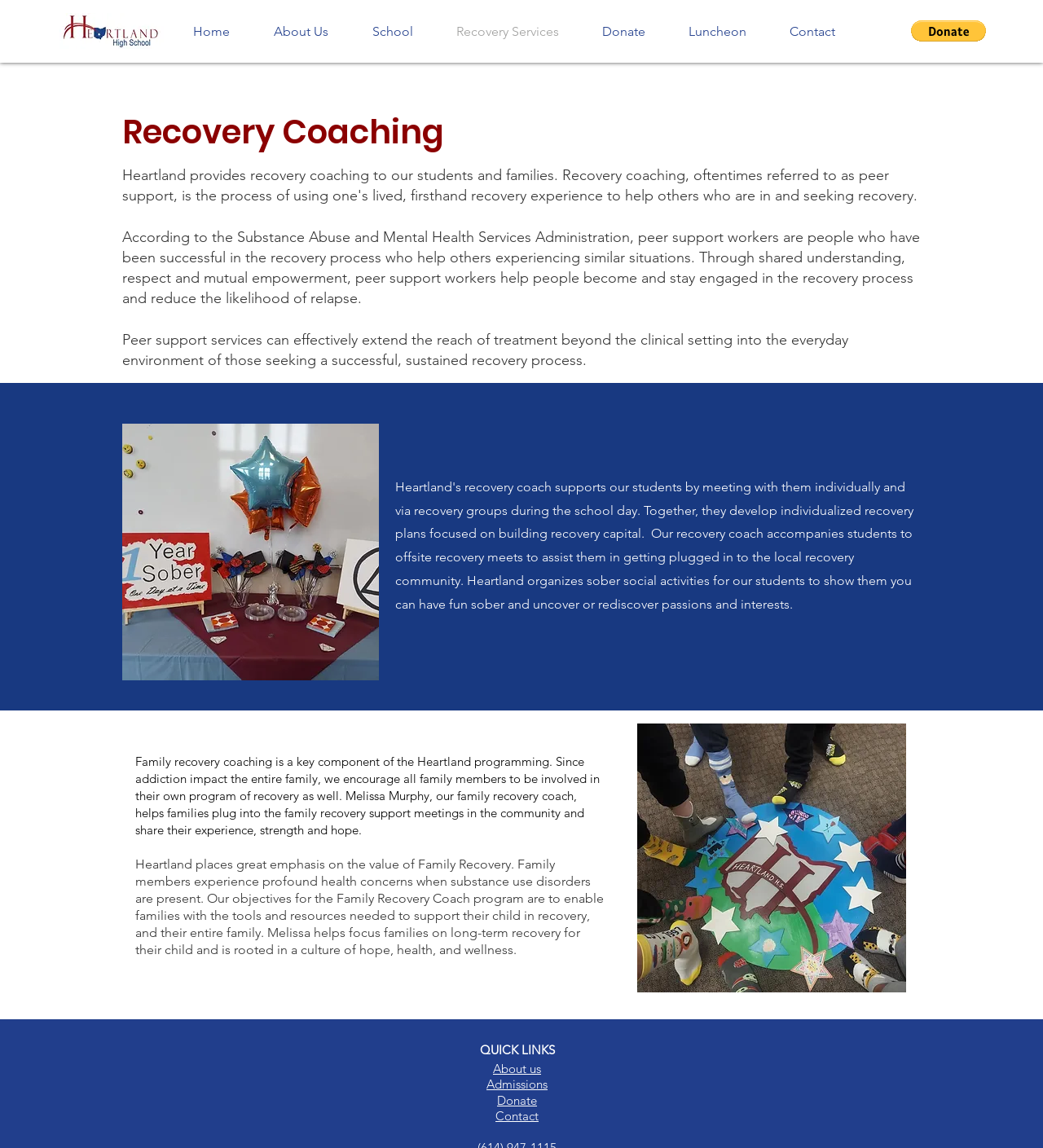What is the main purpose of Heartland High School?
Please provide a single word or phrase as your answer based on the screenshot.

Recovery Coaching